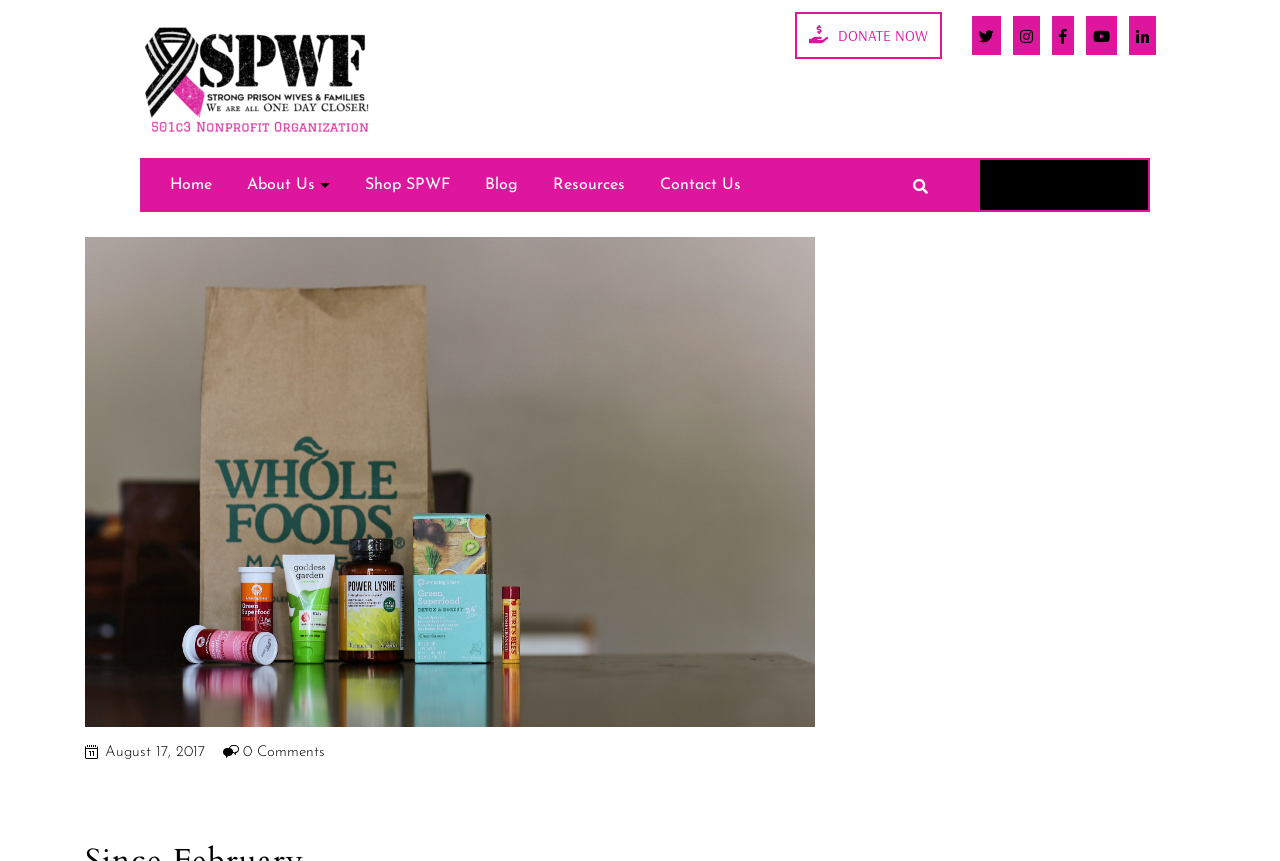Provide the bounding box coordinates for the area that should be clicked to complete the instruction: "Read the 'Blog'".

[0.379, 0.201, 0.405, 0.229]